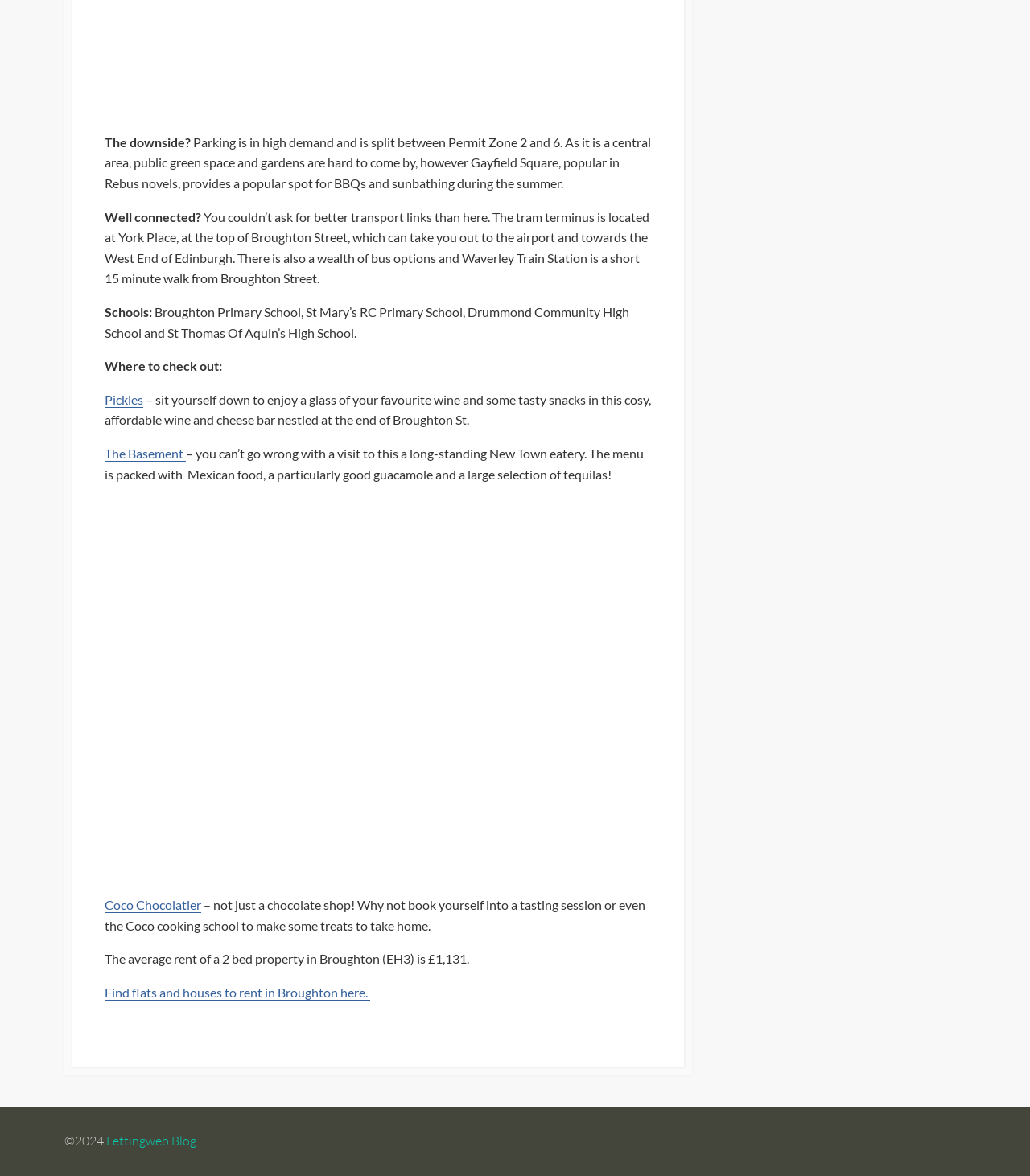What is the name of the wine and cheese bar mentioned?
Please answer the question with as much detail and depth as you can.

Based on the text '– sit yourself down to enjoy a glass of your favourite wine and some tasty snacks in this cosy, affordable wine and cheese bar nestled at the end of Broughton St.', Pickles is the name of the wine and cheese bar mentioned.